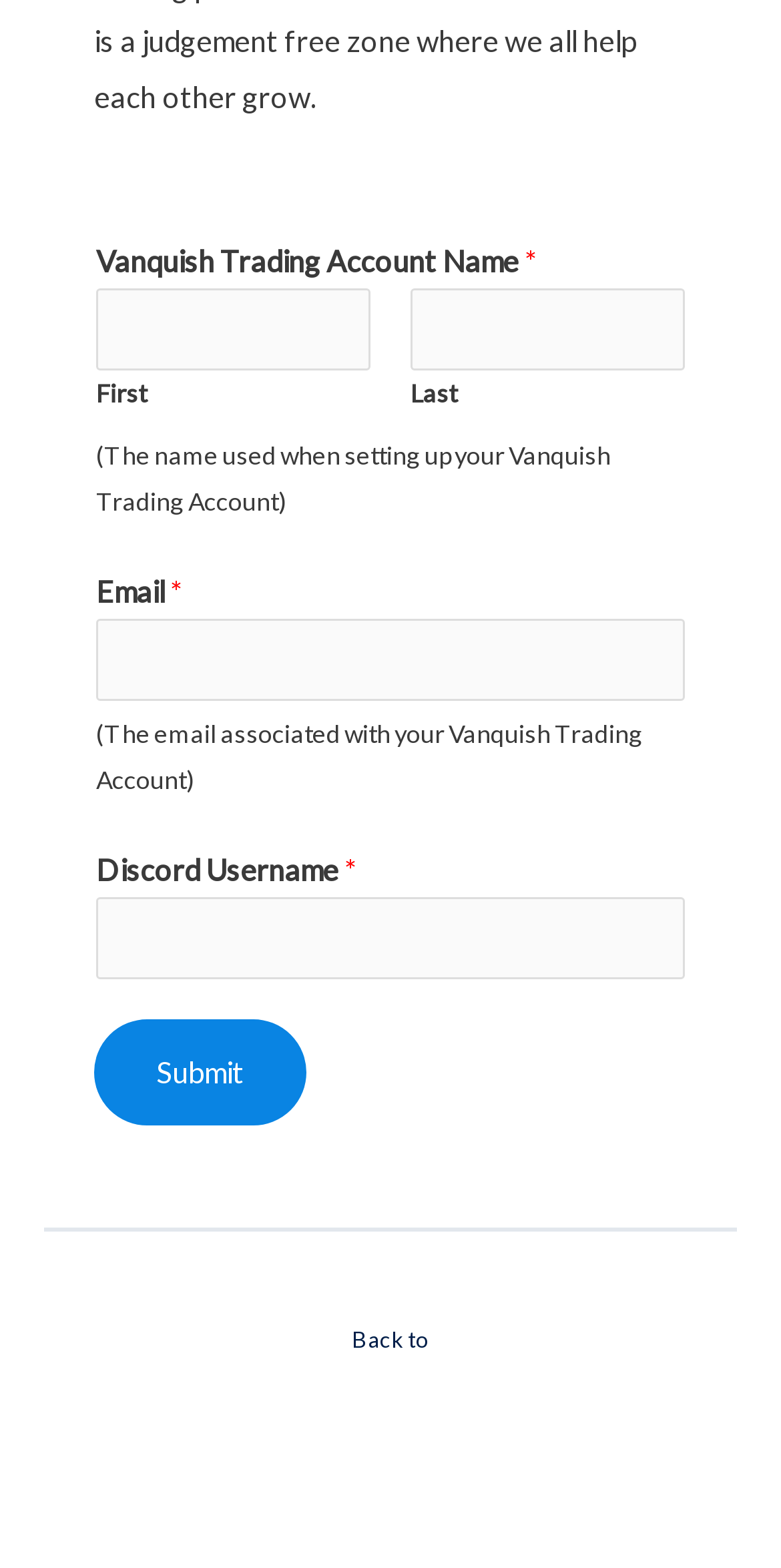Using the information in the image, give a detailed answer to the following question: How many textboxes are there?

There are three textboxes on the webpage, which are 'Vanquish Trading Account Name * First', 'Last', and 'Email *', and 'Discord Username *'.